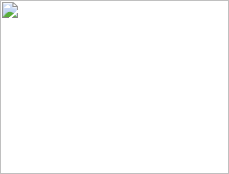Are the hills in the image steep?
Answer the question with a detailed and thorough explanation.

The caption describes the hills as 'rolling hills', which implies that they are gentle and not steep.